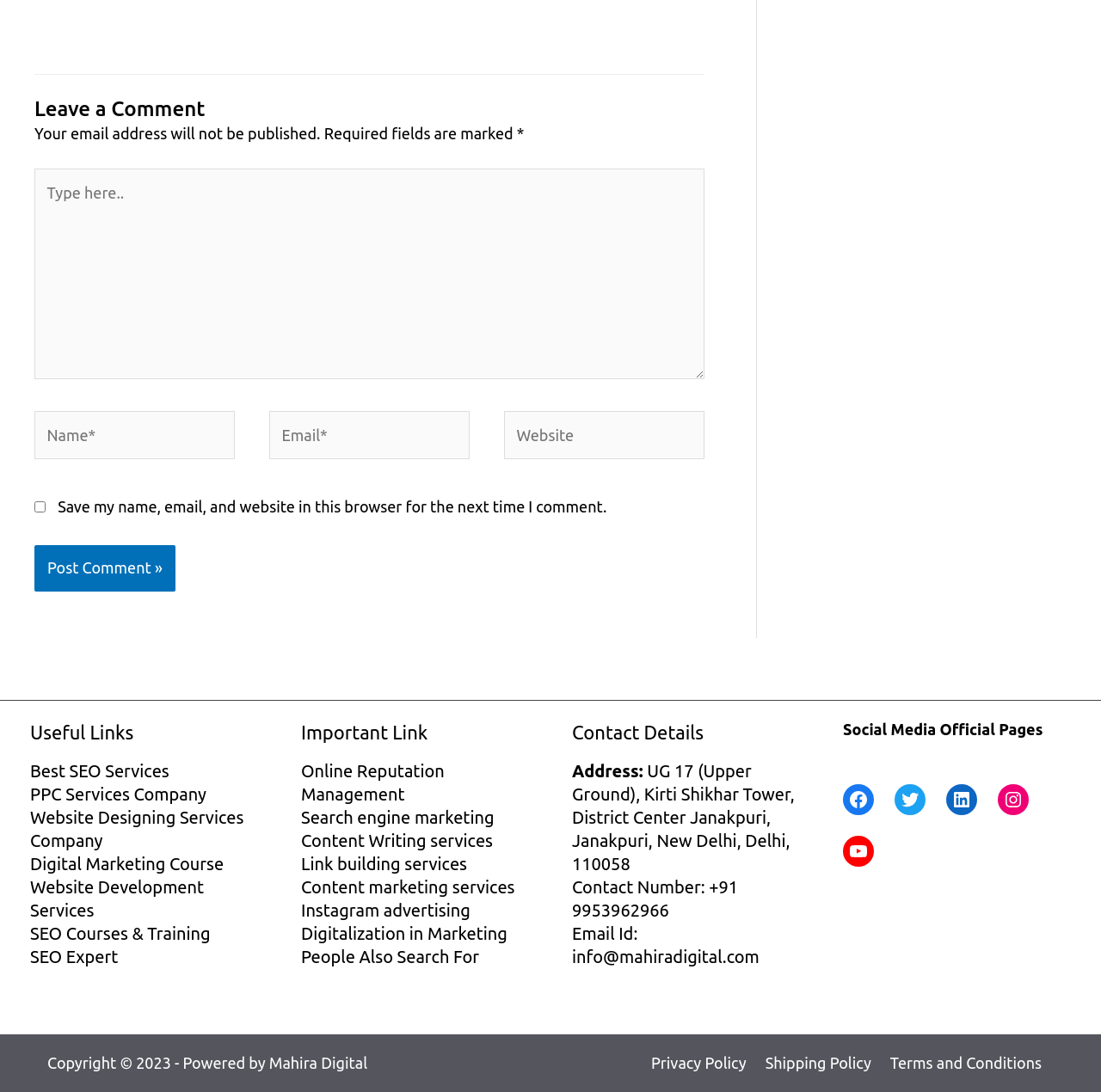Find the bounding box coordinates for the area you need to click to carry out the instruction: "Check the Copyright information". The coordinates should be four float numbers between 0 and 1, indicated as [left, top, right, bottom].

[0.043, 0.966, 0.334, 0.981]